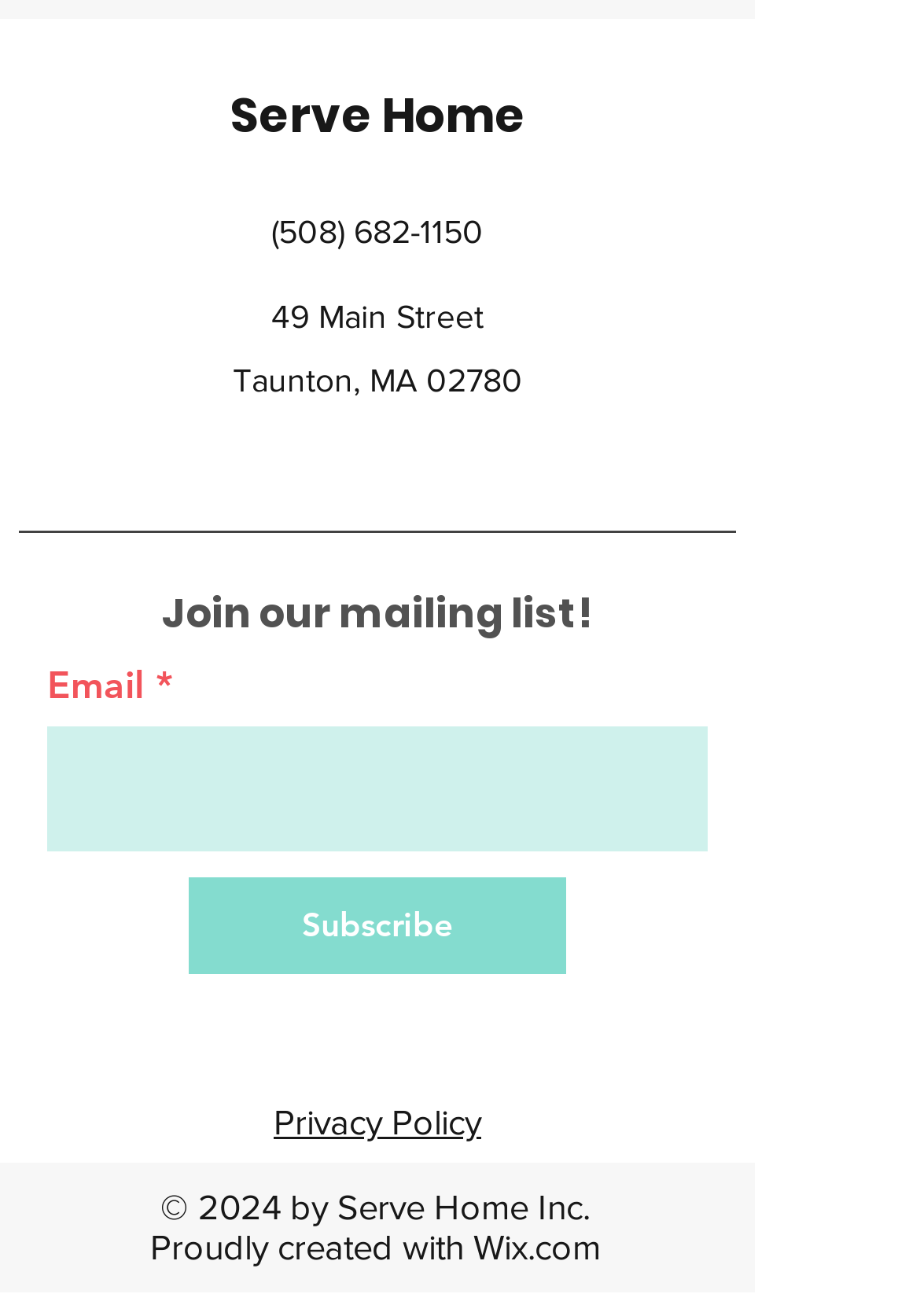Determine the bounding box coordinates of the section to be clicked to follow the instruction: "View 'OPM Disability Retirement'". The coordinates should be given as four float numbers between 0 and 1, formatted as [left, top, right, bottom].

None